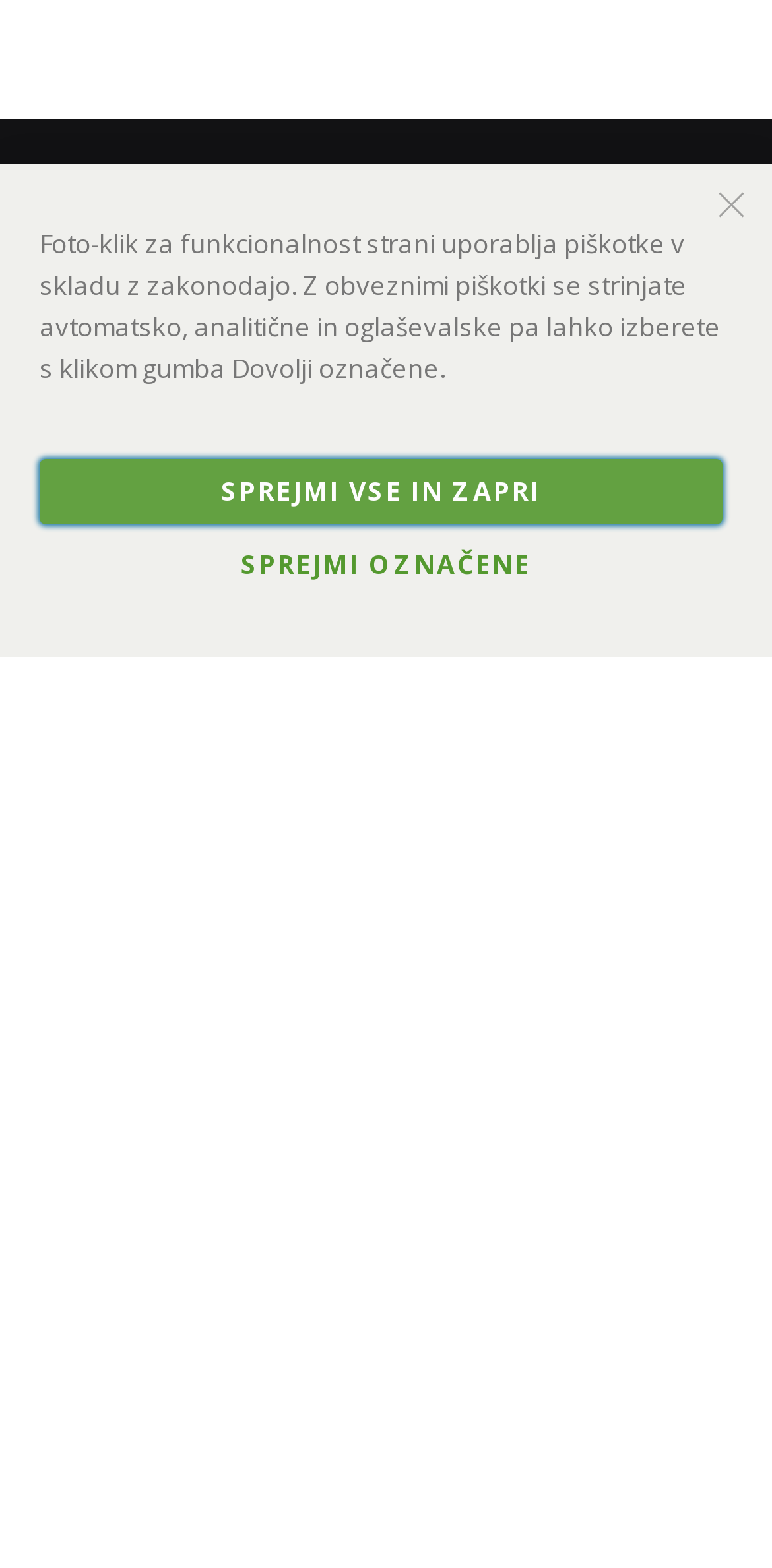Based on the provided description, "Contact", find the bounding box of the corresponding UI element in the screenshot.

[0.091, 0.257, 0.21, 0.279]